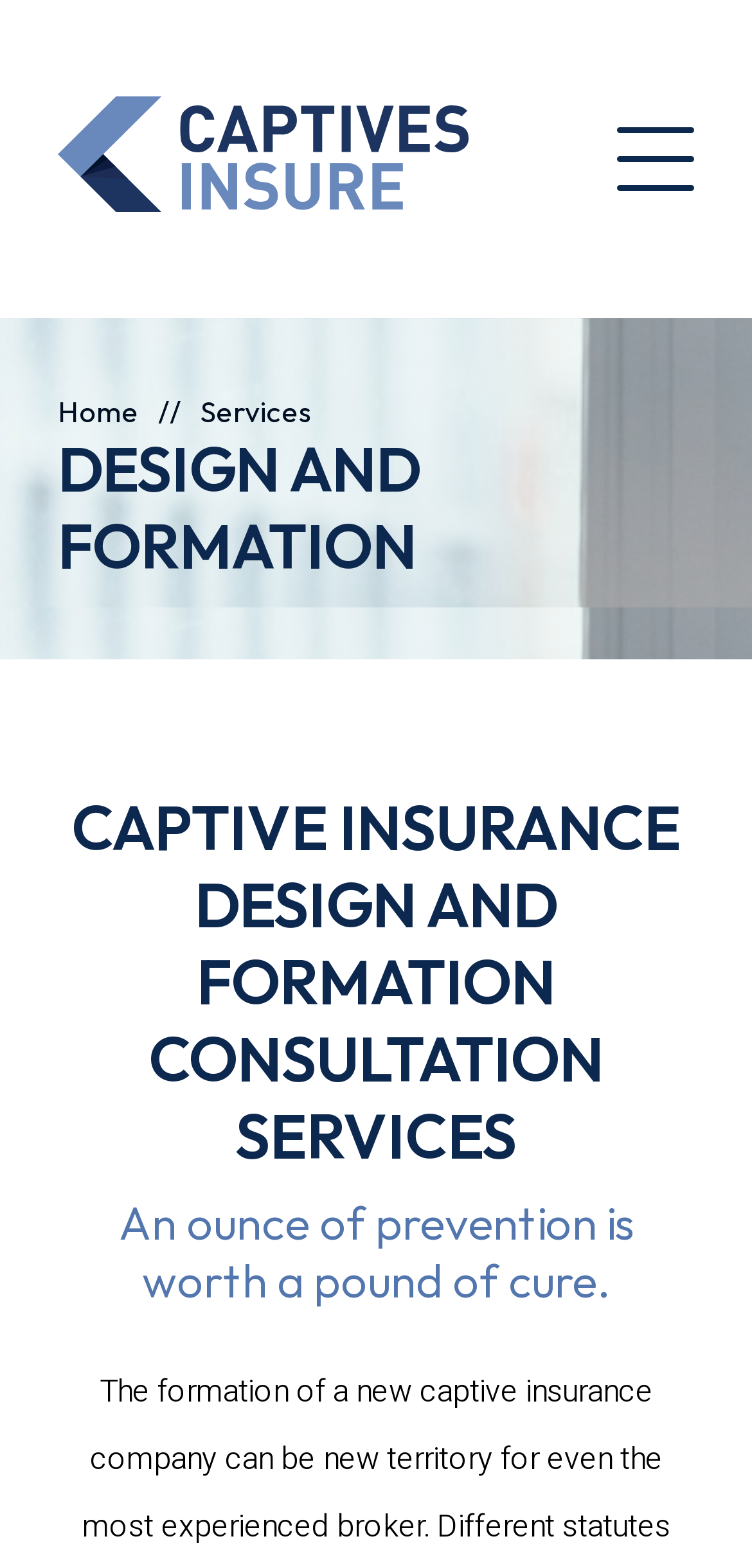What is the main service provided?
Based on the content of the image, thoroughly explain and answer the question.

The main service provided by Captives Insure can be inferred from the second heading on the webpage, which states 'CAPTIVE INSURANCE DESIGN AND FORMATION CONSULTATION SERVICES'.